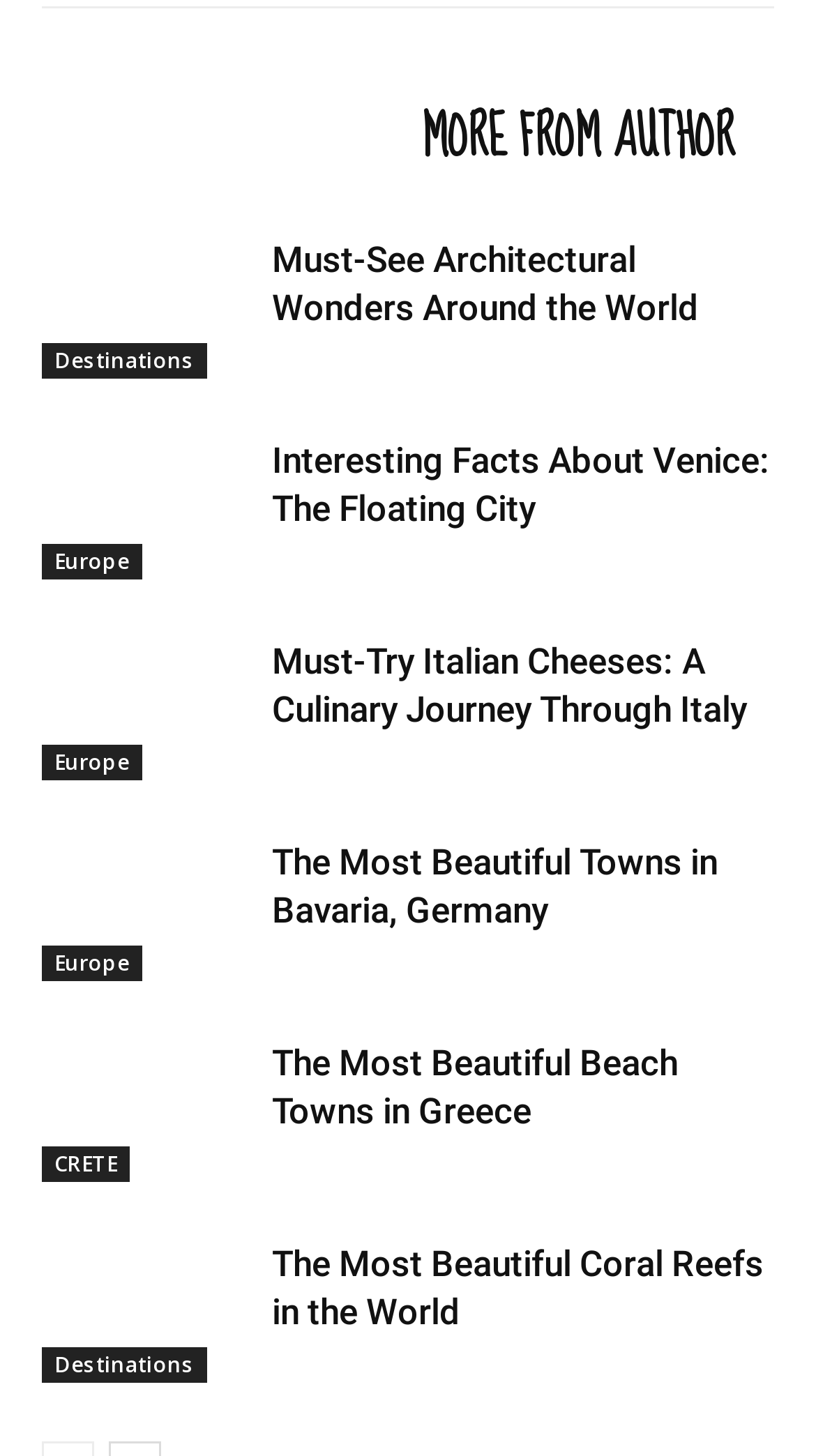How many images are present on the webpage?
By examining the image, provide a one-word or phrase answer.

9